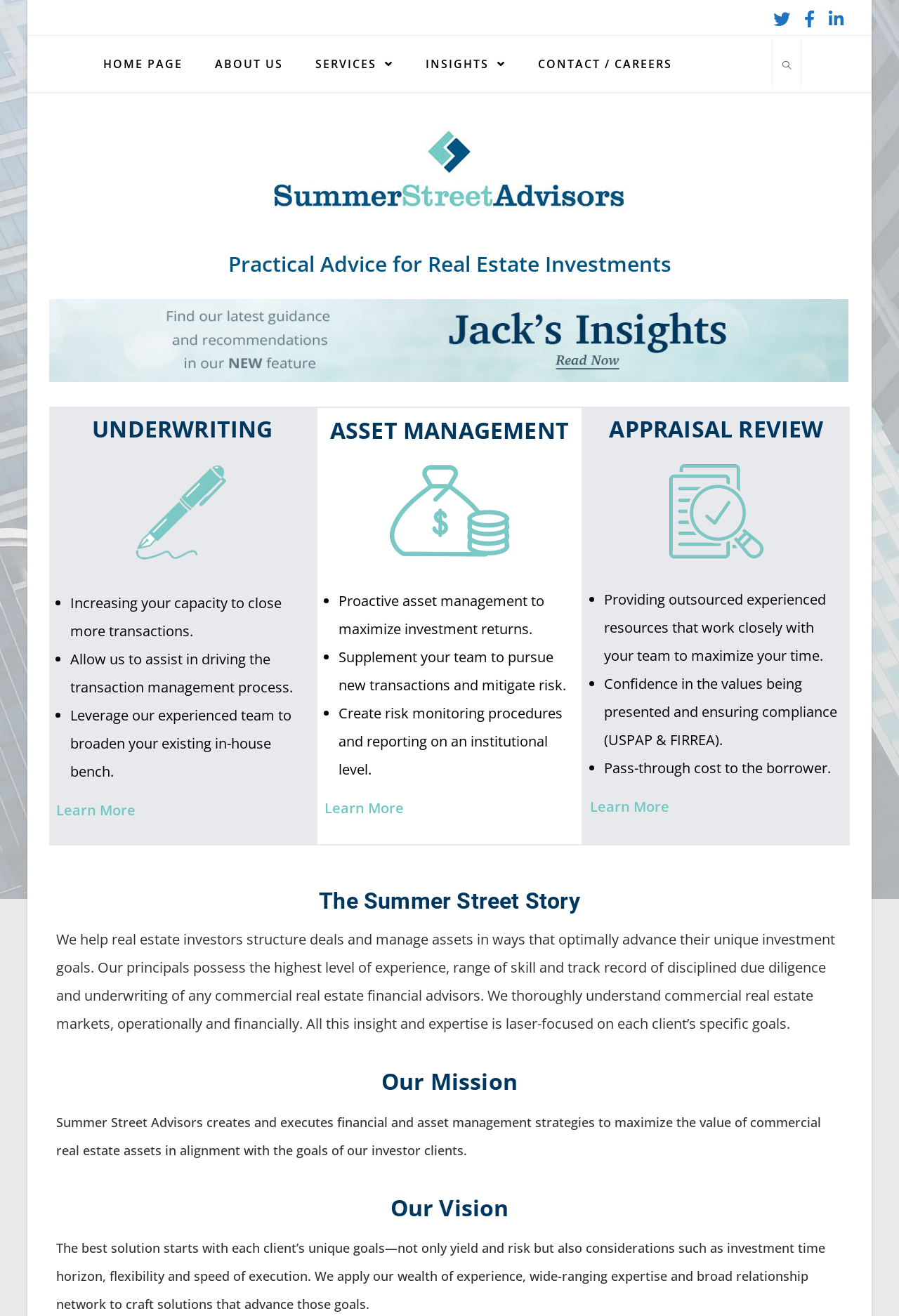Specify the bounding box coordinates of the element's region that should be clicked to achieve the following instruction: "Click the HOME PAGE link". The bounding box coordinates consist of four float numbers between 0 and 1, in the format [left, top, right, bottom].

[0.097, 0.03, 0.221, 0.067]